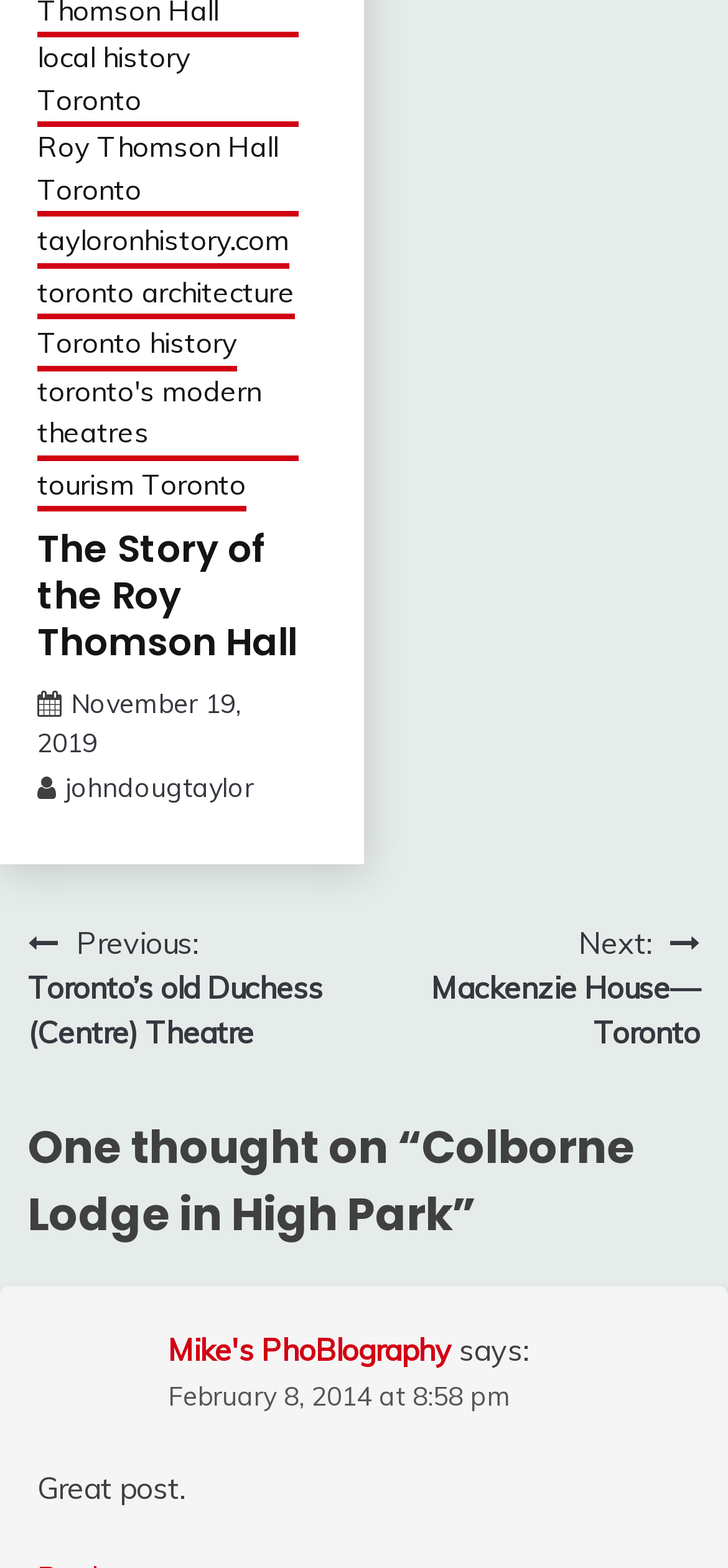Please specify the coordinates of the bounding box for the element that should be clicked to carry out this instruction: "read the story of Roy Thomson Hall". The coordinates must be four float numbers between 0 and 1, formatted as [left, top, right, bottom].

[0.051, 0.336, 0.449, 0.425]